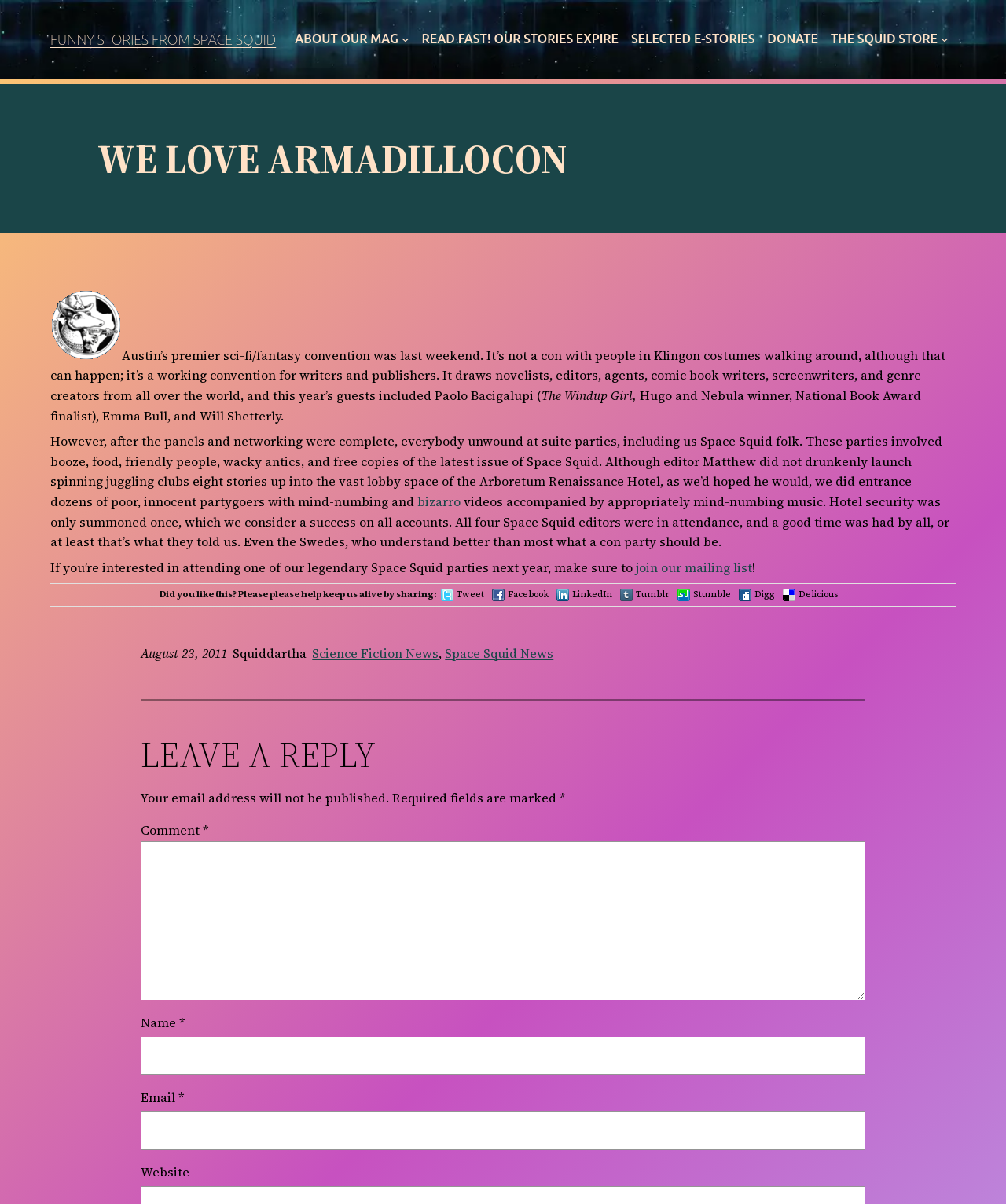What is the purpose of the suite parties?
Please respond to the question with a detailed and informative answer.

The webpage mentions 'after the panels and networking were complete, everybody unwound at suite parties', which suggests that the purpose of the suite parties is for attendees to relax and socialize after the formal events.